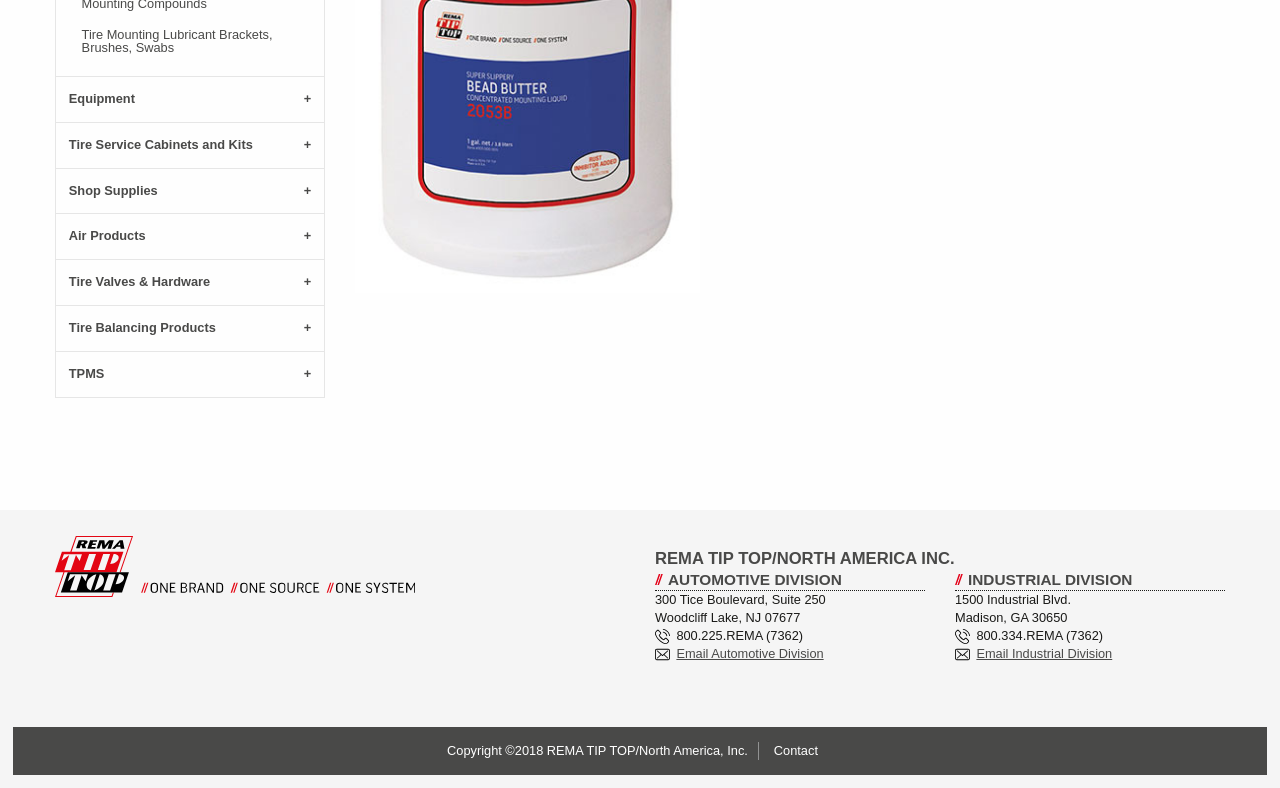Identify the bounding box of the HTML element described here: "Shop Supplies". Provide the coordinates as four float numbers between 0 and 1: [left, top, right, bottom].

[0.043, 0.213, 0.254, 0.271]